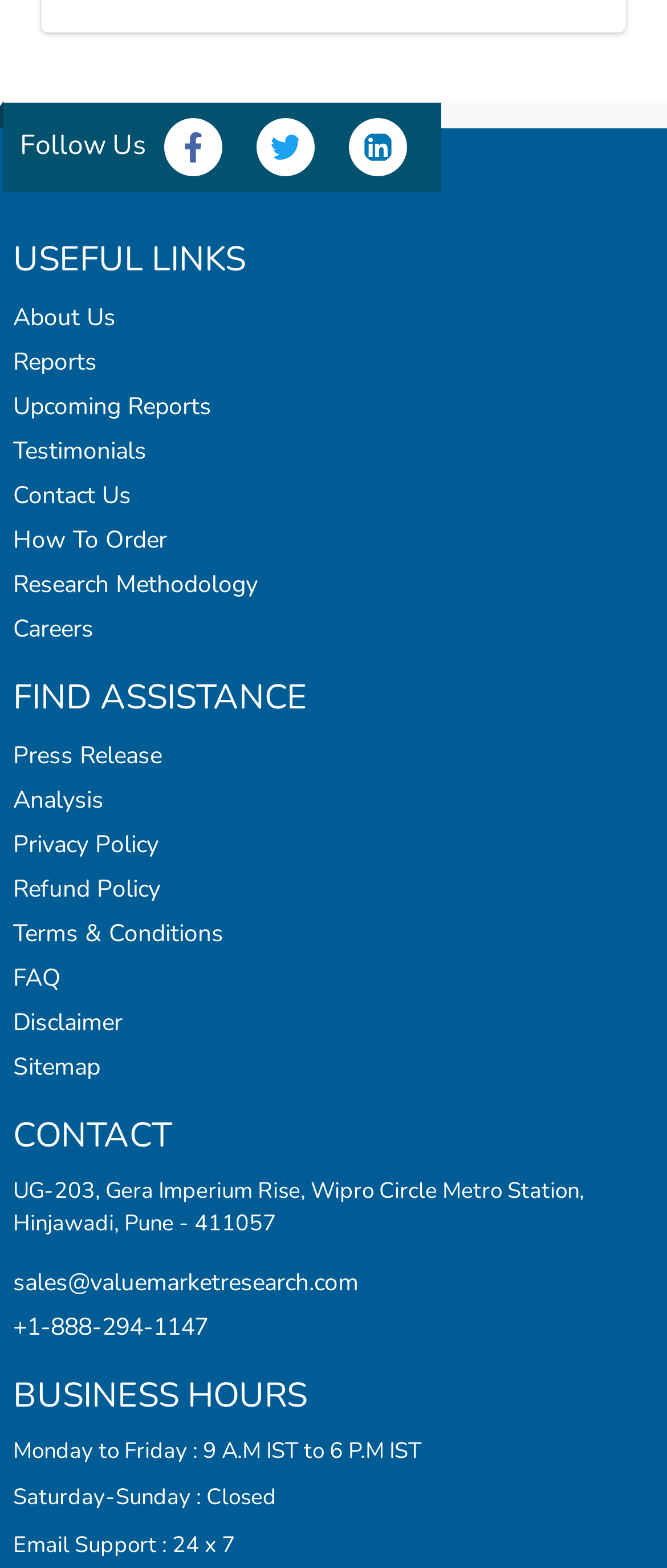Please identify the bounding box coordinates of the element's region that should be clicked to execute the following instruction: "Contact us via email". The bounding box coordinates must be four float numbers between 0 and 1, i.e., [left, top, right, bottom].

[0.019, 0.807, 0.537, 0.828]